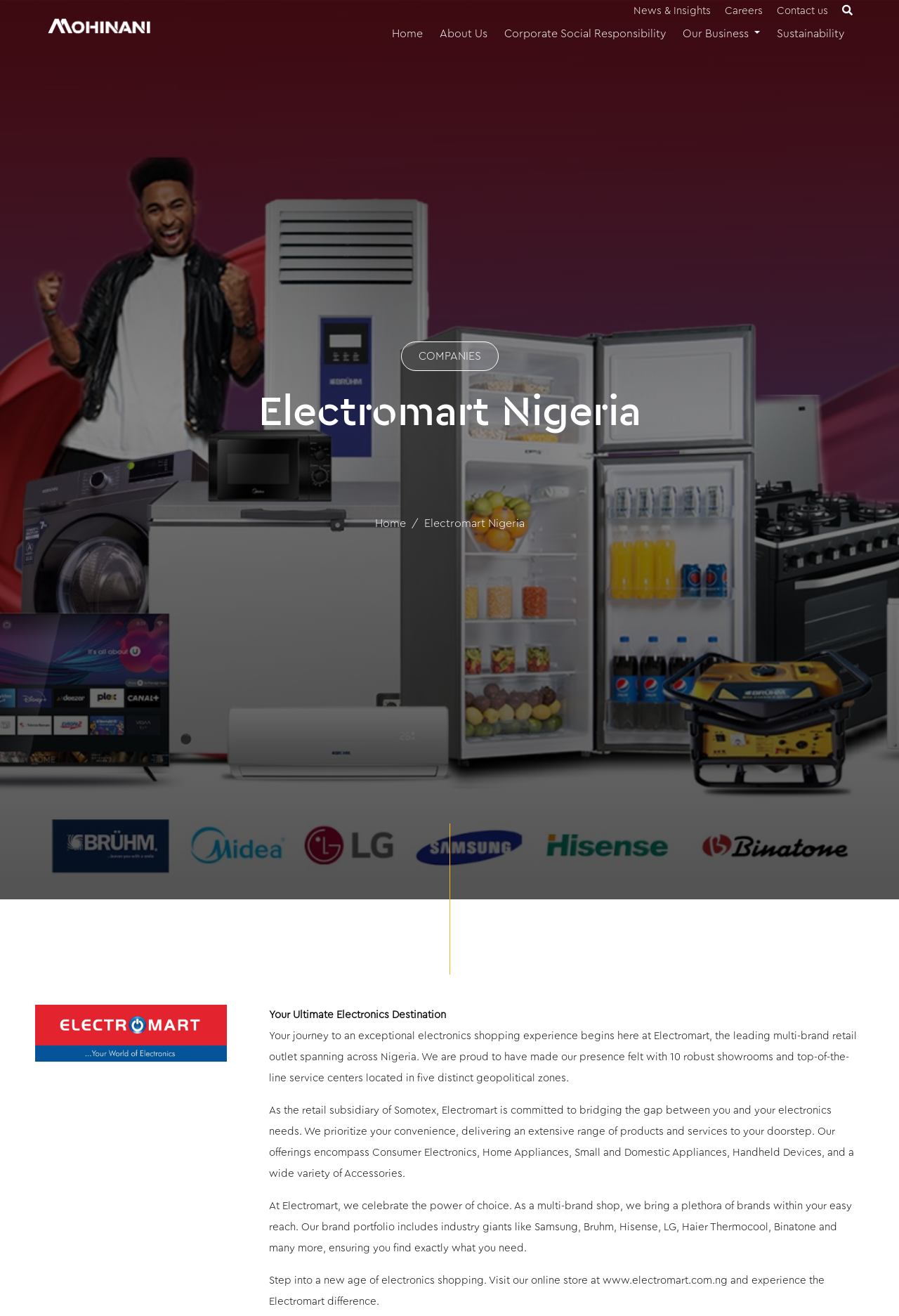Identify and provide the bounding box for the element described by: "About Us".

[0.483, 0.015, 0.548, 0.036]